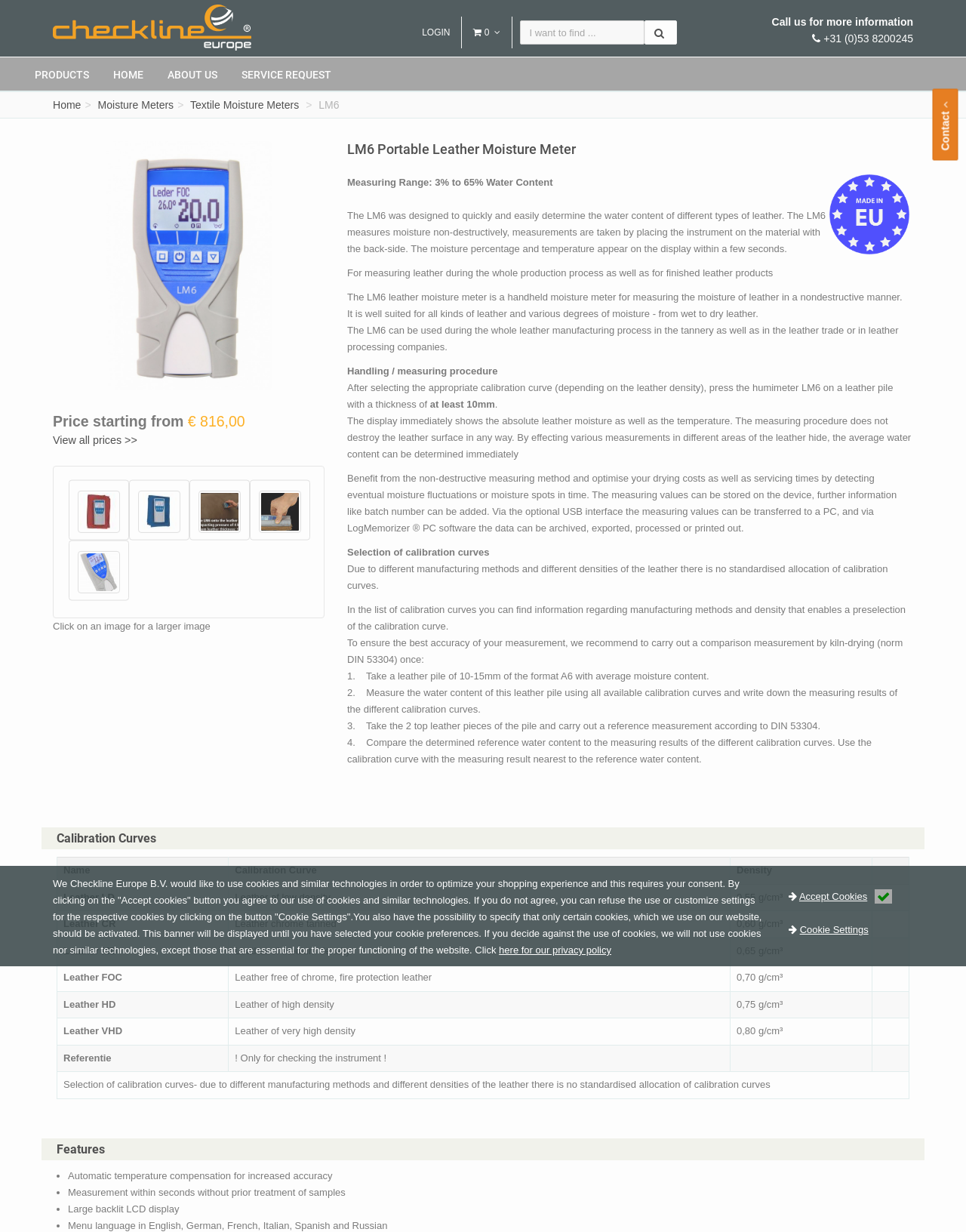Identify the bounding box coordinates of the region I need to click to complete this instruction: "Search for a keyword".

None